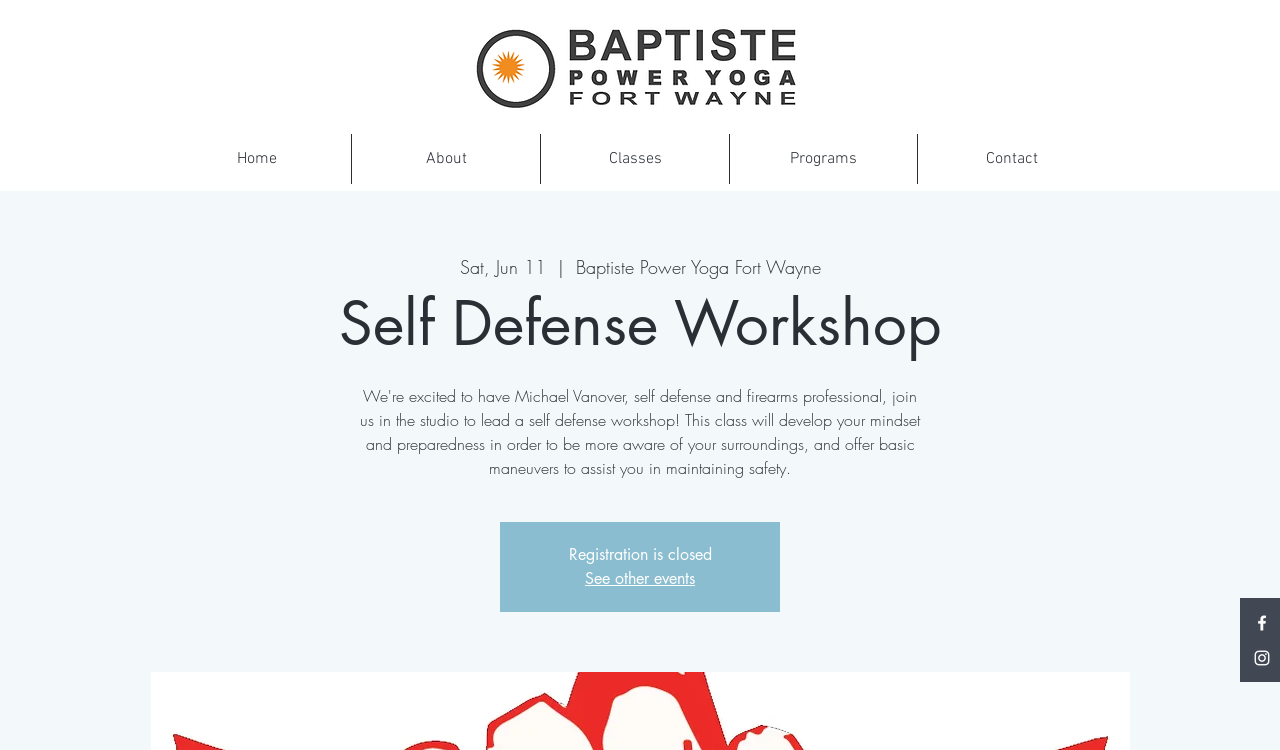Please locate the bounding box coordinates for the element that should be clicked to achieve the following instruction: "Learn about the Self Defense Workshop". Ensure the coordinates are given as four float numbers between 0 and 1, i.e., [left, top, right, bottom].

[0.171, 0.385, 0.829, 0.481]